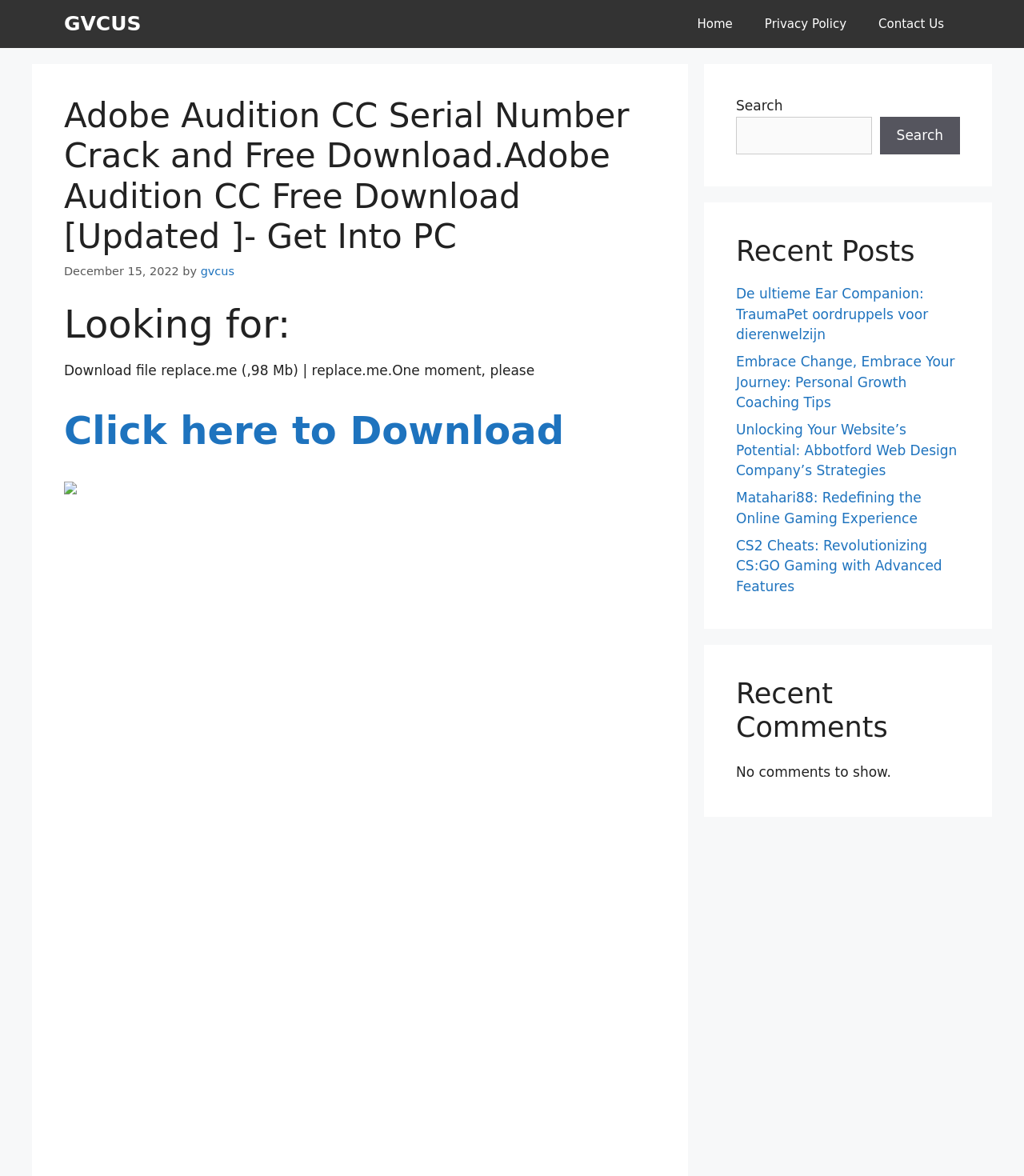Given the following UI element description: "Contact Us", find the bounding box coordinates in the webpage screenshot.

[0.842, 0.0, 0.938, 0.041]